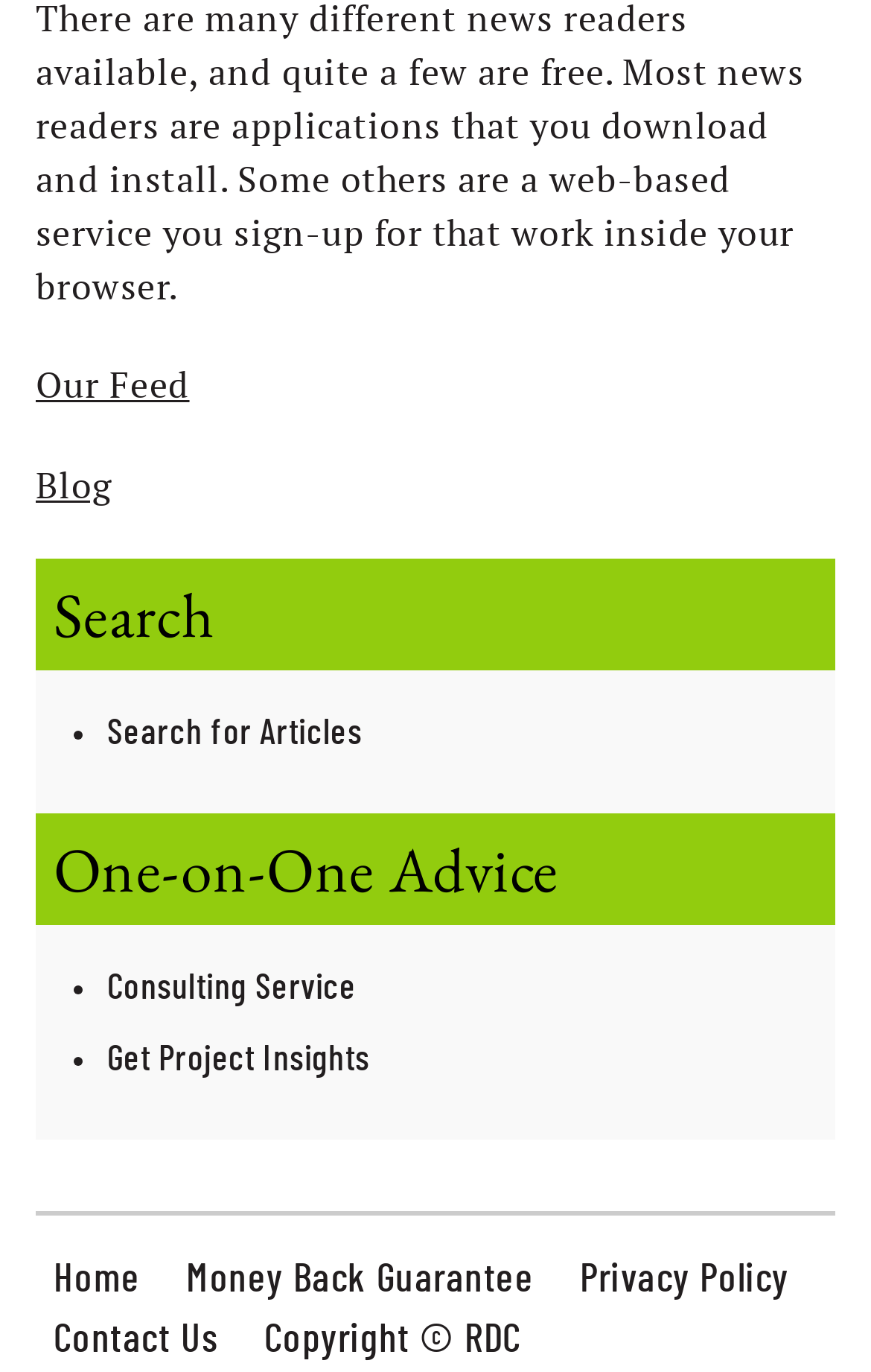Please identify the bounding box coordinates of the element I need to click to follow this instruction: "Search for articles".

[0.123, 0.522, 0.416, 0.548]